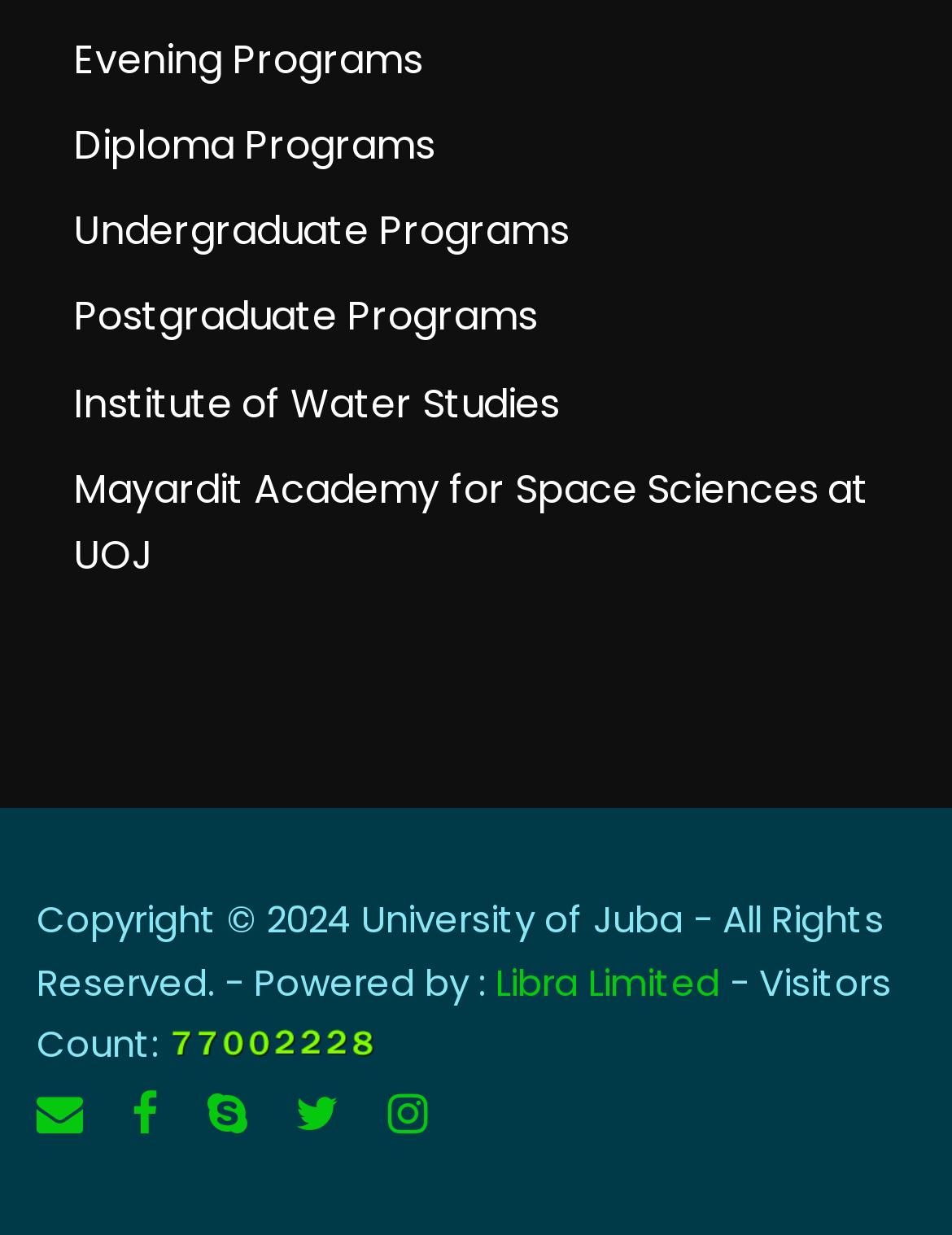How many social media links are there?
From the details in the image, provide a complete and detailed answer to the question.

I counted the links with OCR text '', '', '', '', and '', which are likely social media links, and found that there are 5 of them.